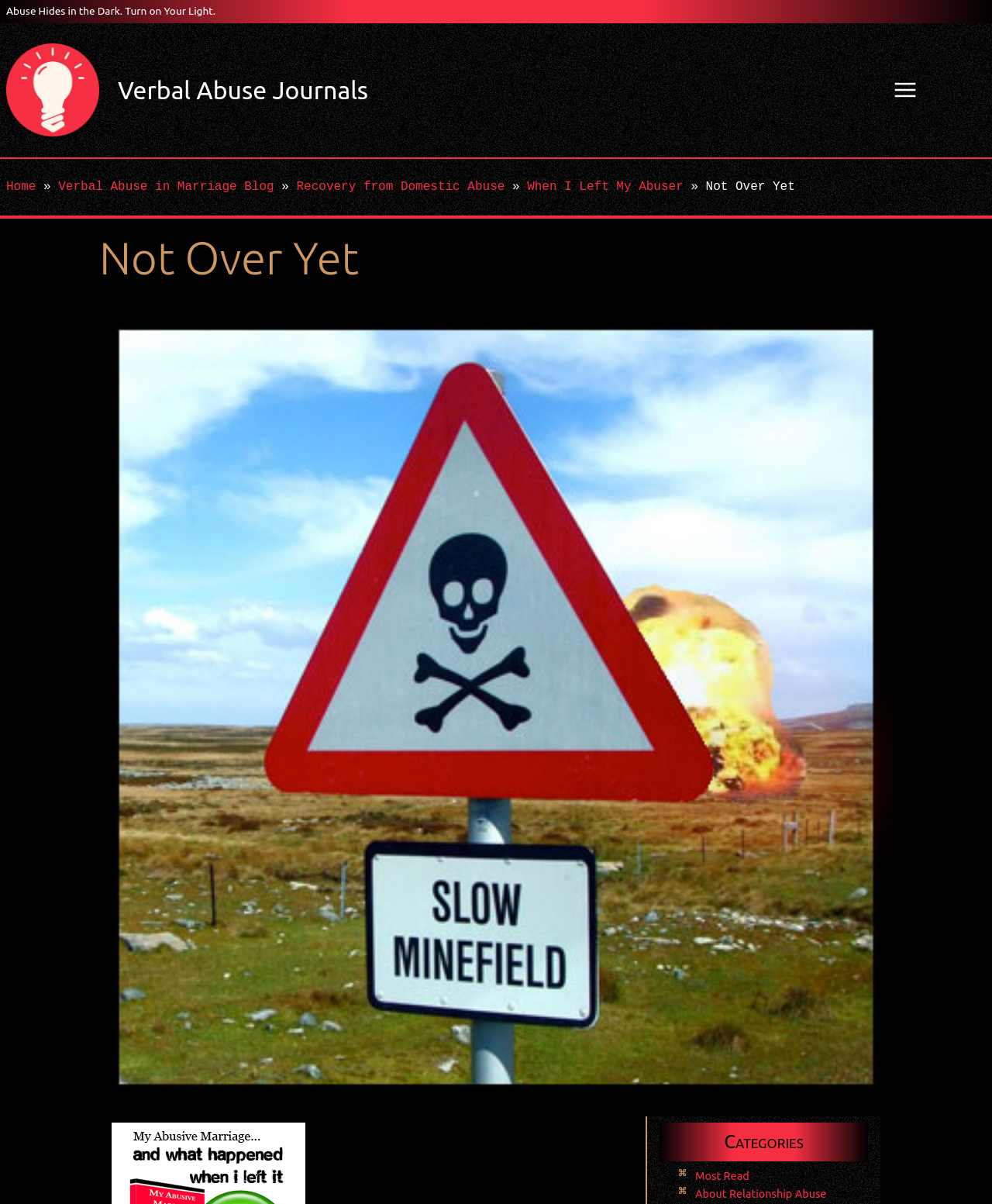Determine the title of the webpage and give its text content.

Not Over Yet